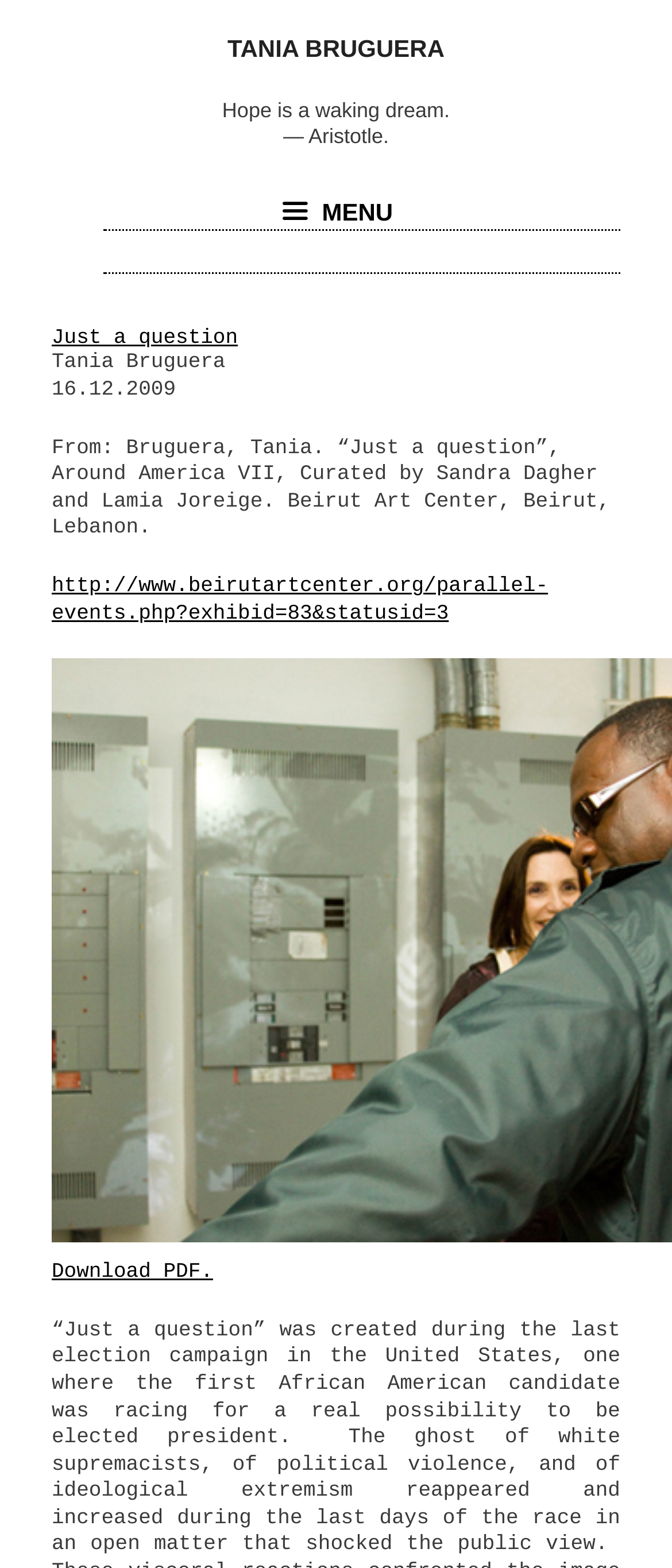Please locate and retrieve the main header text of the webpage.

Just a question